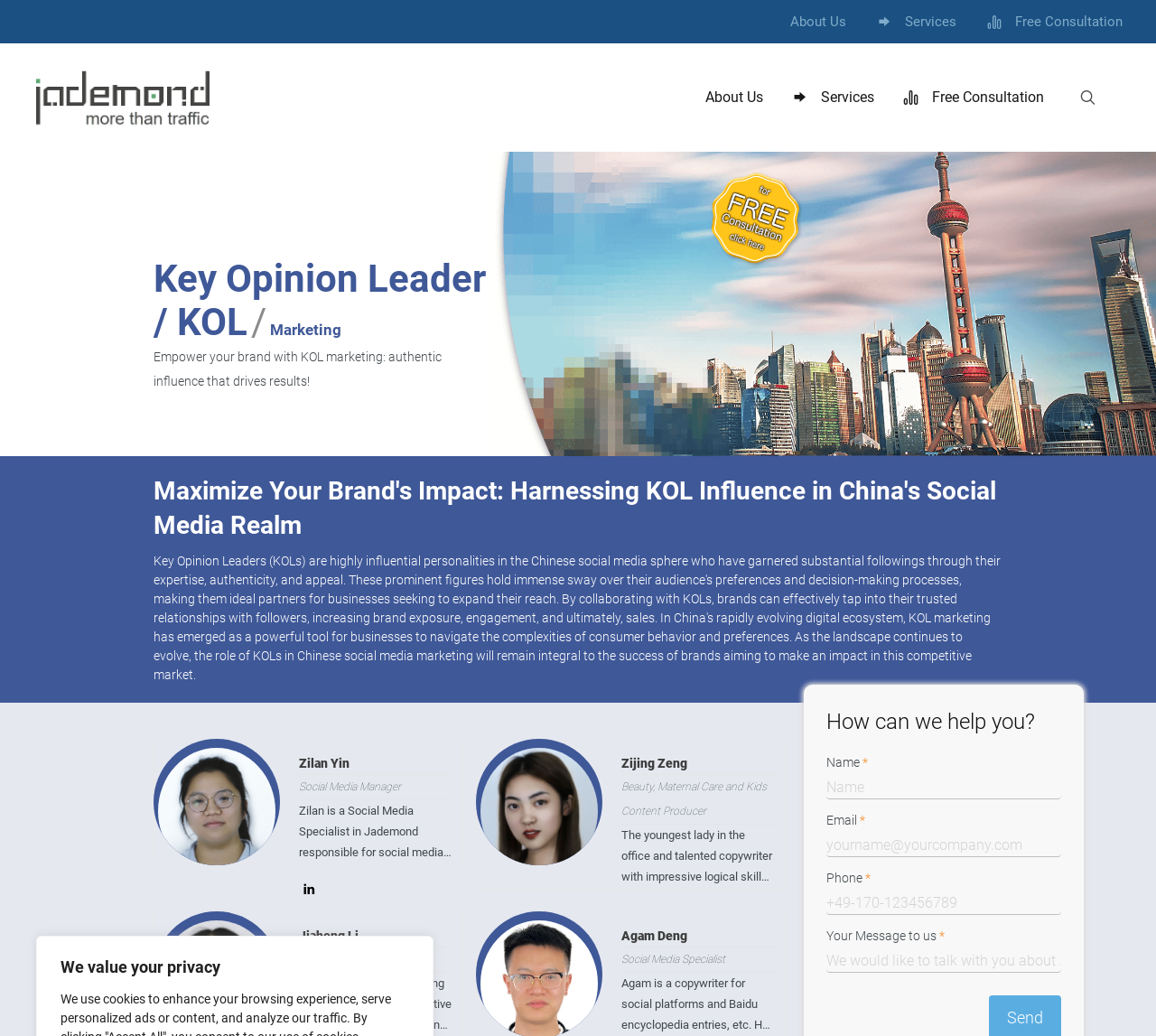What is the topic of the heading 'Maximize Your Brand's Impact'?
Craft a detailed and extensive response to the question.

I found the topic of the heading 'Maximize Your Brand's Impact' by reading the text that follows the heading. The text 'Harnessing KOL Influence in China's Social Media Realm' suggests that the topic is about harnessing KOL influence in China's social media.